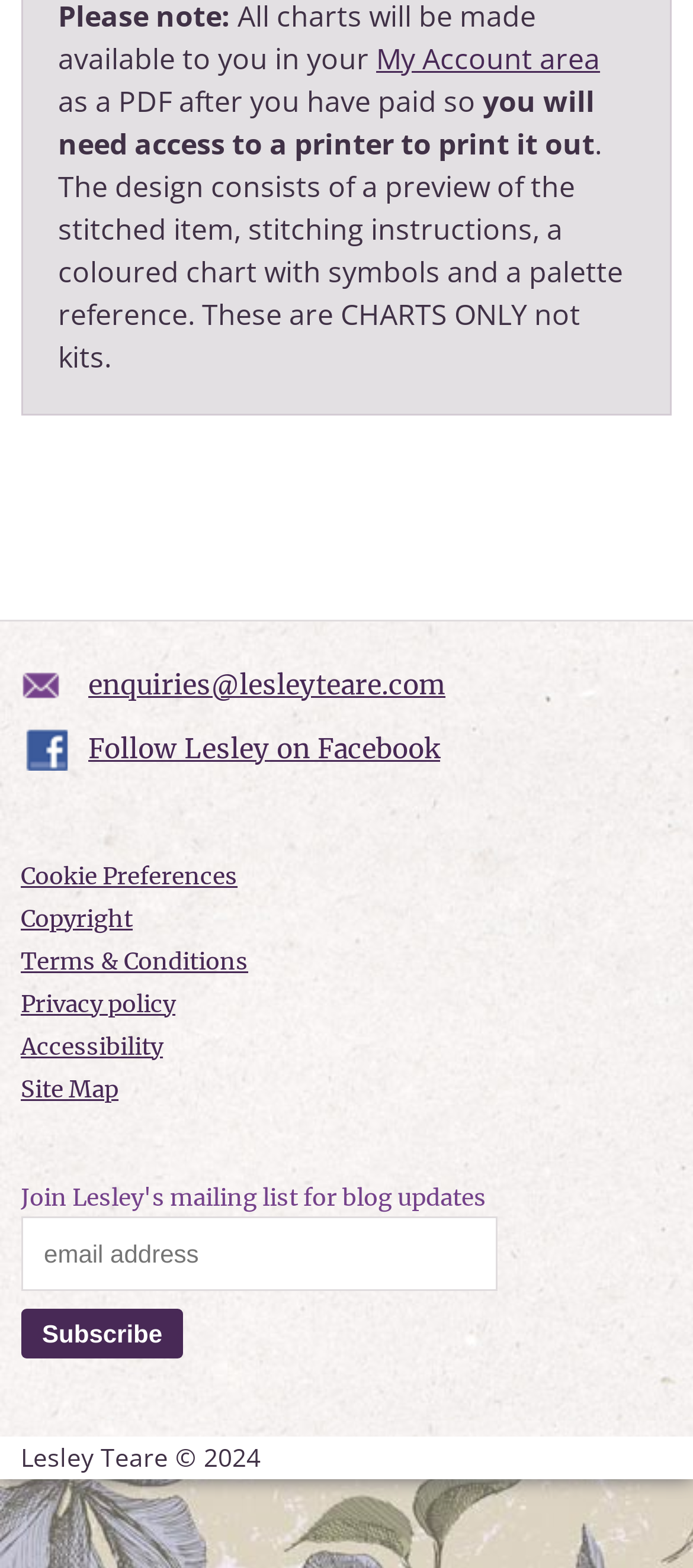Please look at the image and answer the question with a detailed explanation: What is the copyright year of the website?

The copyright year of the website can be found in the footer section of the webpage, specifically in the text 'Lesley Teare © 2024'.